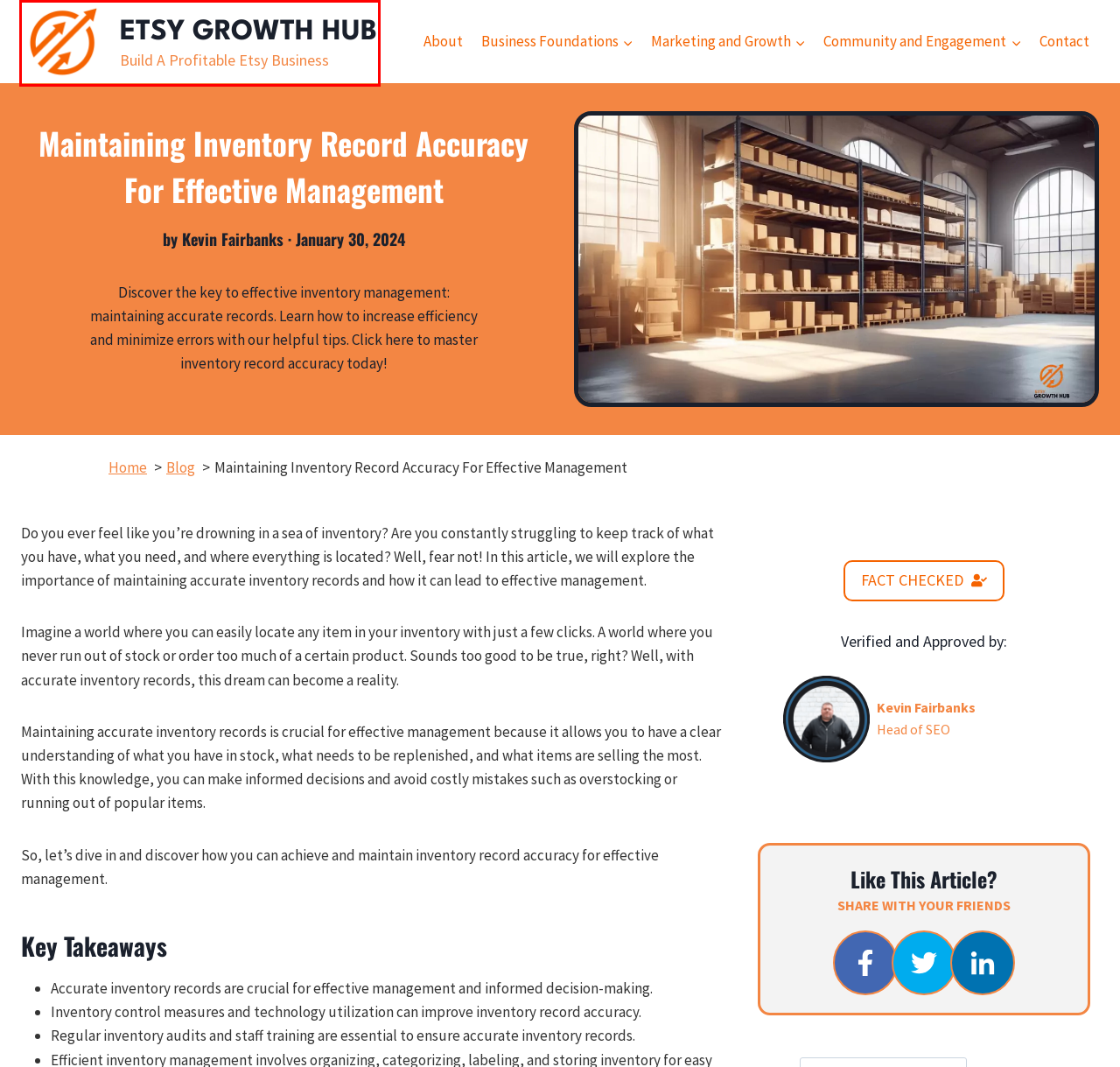Given a screenshot of a webpage with a red bounding box highlighting a UI element, choose the description that best corresponds to the new webpage after clicking the element within the red bounding box. Here are your options:
A. Privacy Policy - Etsy Growth Hub | Safeguarding Your Data
B. Etsy SEO: Boost Your Shop with These Proven Tips
C. Terms and Conditions - Etsy Growth Hub | User Guidelines
D. Affiliate Disclosure - Etsy Growth Hub | Transparency in Partnerships
E. Boost Etsy Sales: Master Networking Tips for Etsy Sellers
F. Etsy Growth Hub - Latest Articles on Building Your Etsy Empire
G. Contact Us - Get in Touch with Etsy Growth Hub Experts
H. Etsy Growth Hub Blog - Expert Tips & Strategies for Etsy Success

F